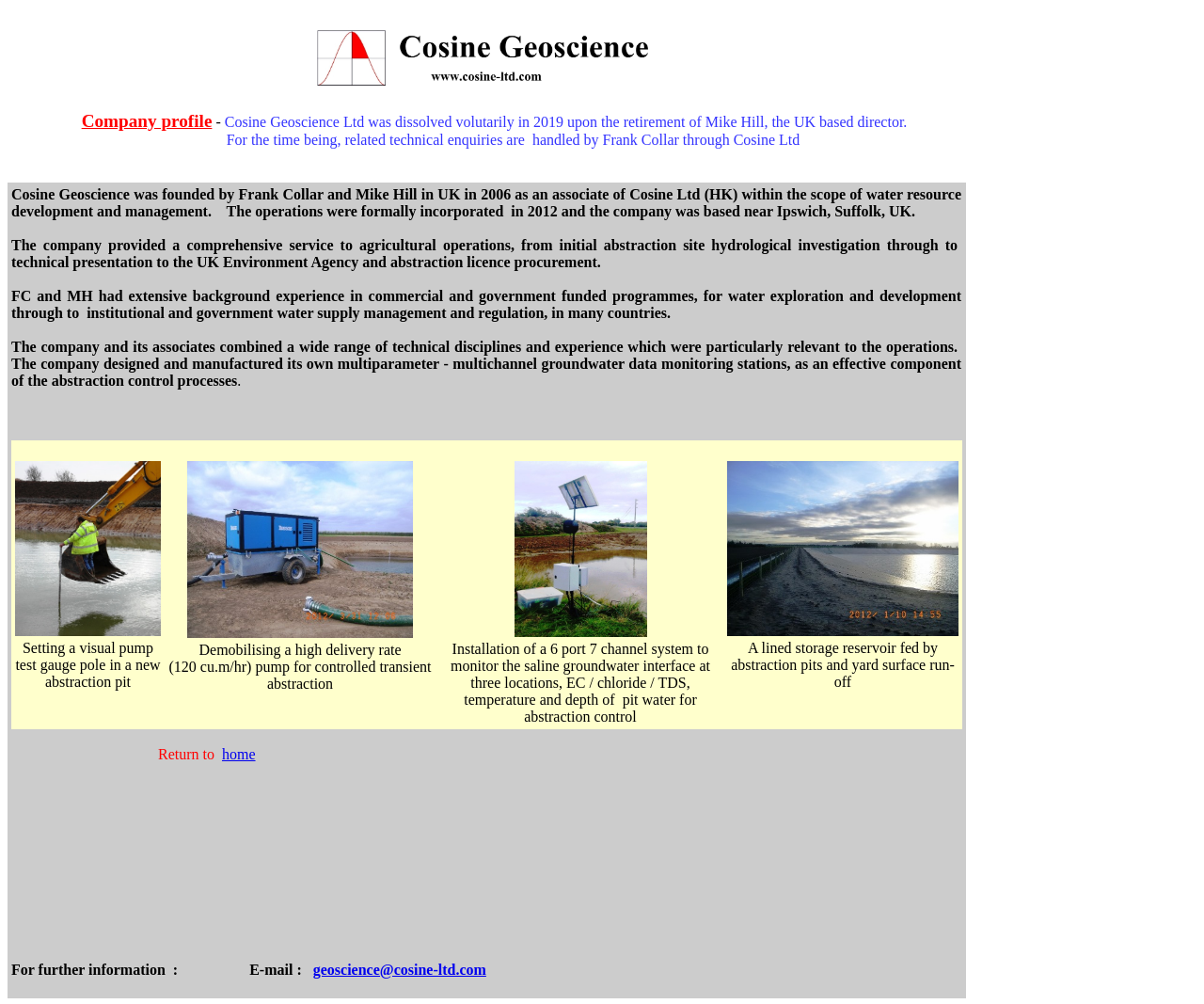Based on the image, provide a detailed and complete answer to the question: 
What is the name of the company that was dissolved in 2019?

The company profile section of the webpage mentions that Cosine Geoscience Ltd was dissolved voluntarily in 2019 upon the retirement of Mike Hill, the UK-based director.